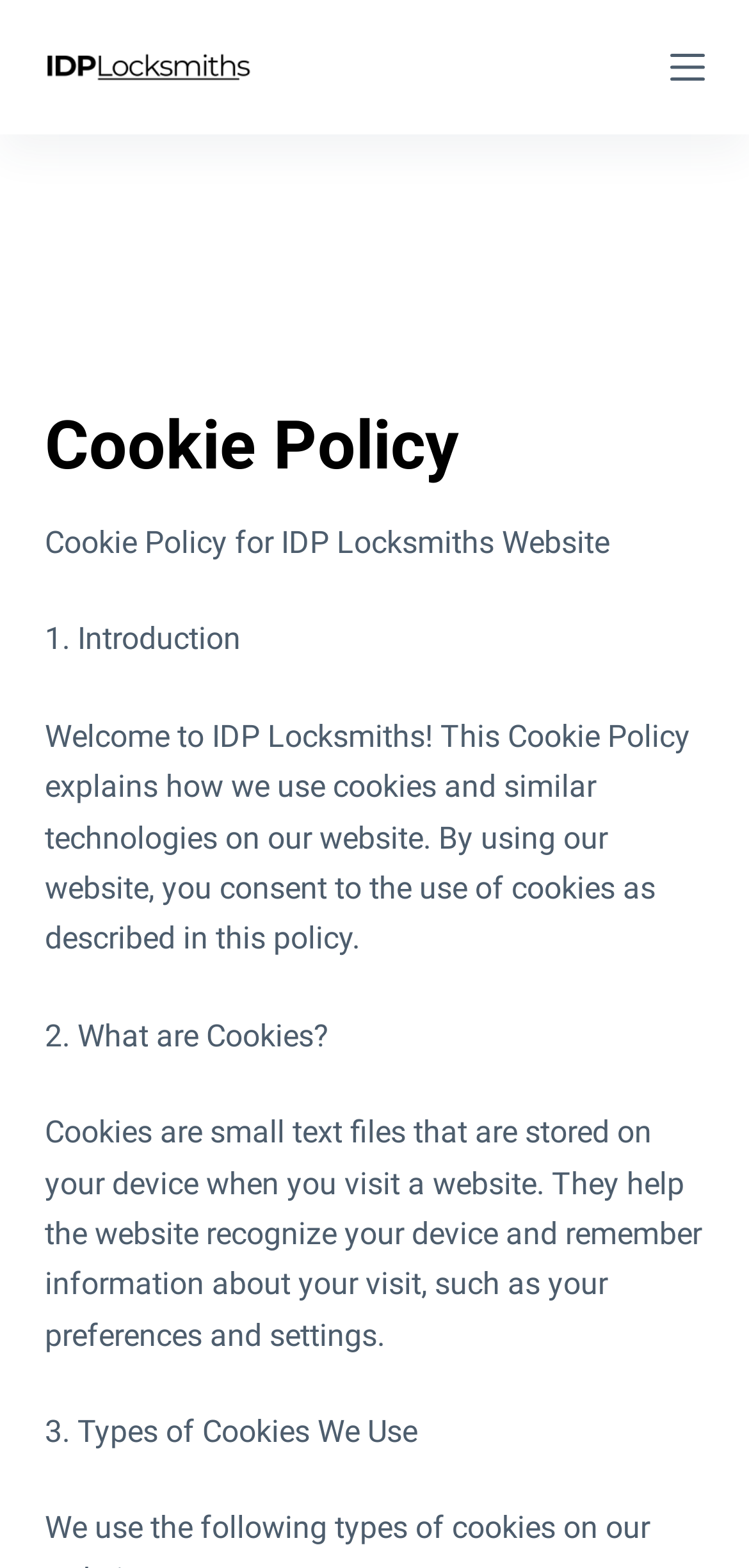Give a one-word or short-phrase answer to the following question: 
What is the purpose of cookies on the website?

To remember preferences and settings